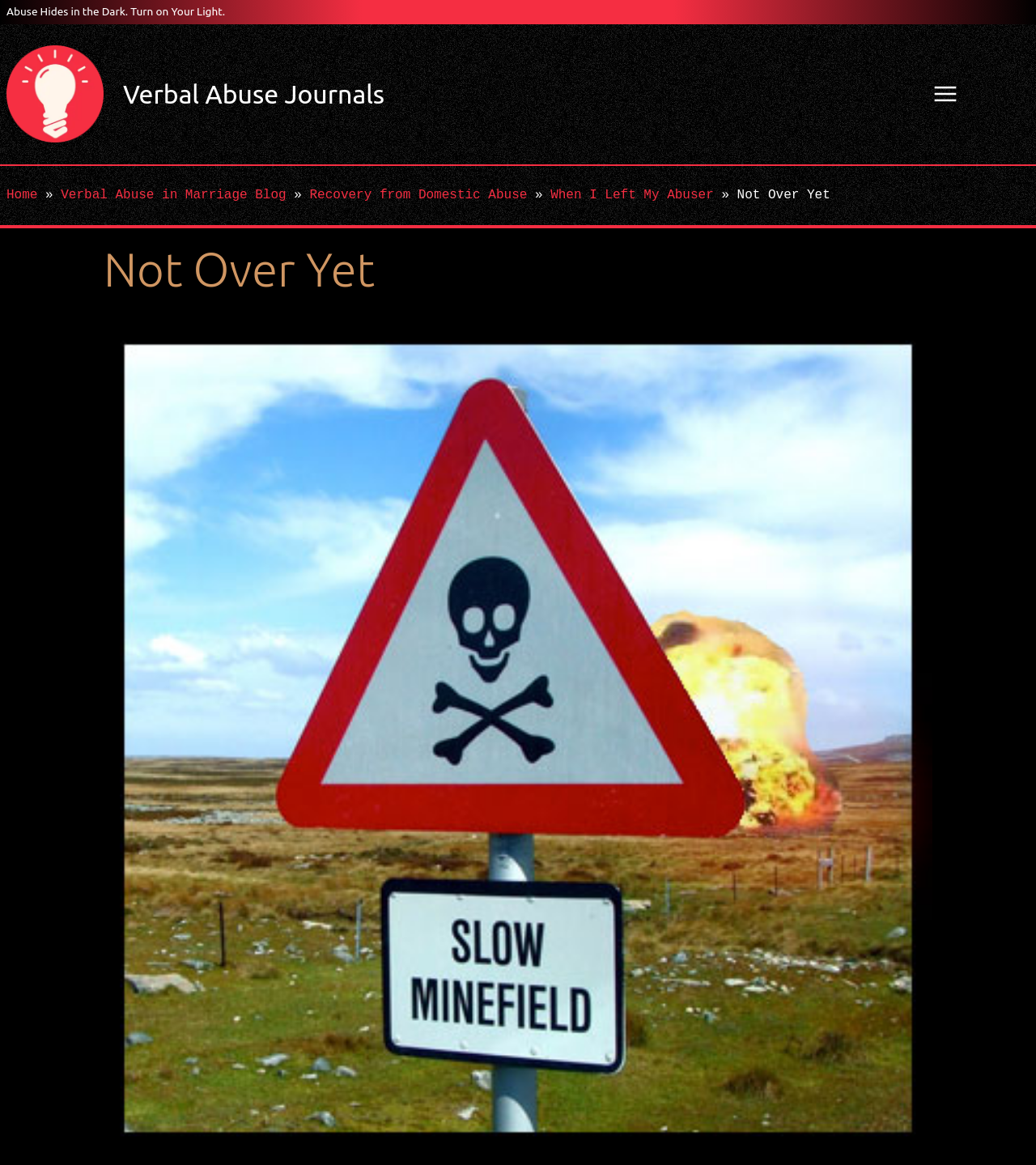Given the element description, predict the bounding box coordinates in the format (top-left x, top-left y, bottom-right x, bottom-right y), using floating point numbers between 0 and 1: aria-label="Open menu"

[0.897, 0.067, 0.928, 0.095]